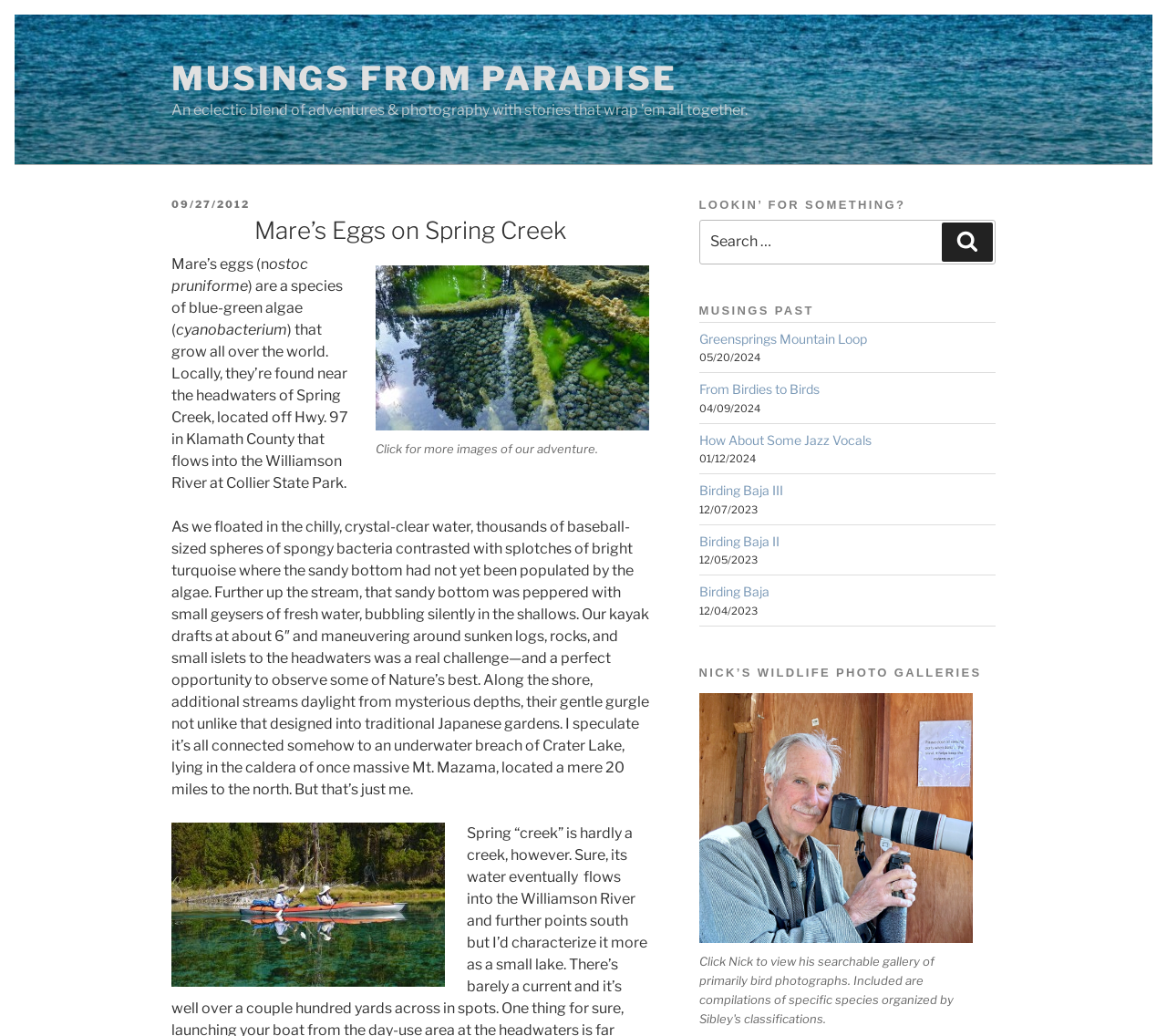Describe every aspect of the webpage in a detailed manner.

The webpage is titled "Mare's Eggs on Spring Creek – Musings From Paradise" and features a mix of text, images, and interactive elements. At the top, there is a link to "Skip to content" and a header with the title of the webpage. Below the title, there is a brief description of the webpage, which is an eclectic blend of adventures and photography with stories.

The main content of the webpage is divided into sections. The first section features a heading "POSTED ON" with a date "09/27/2012" and a title "Mare's Eggs on Spring Creek". Below the title, there is a figure with an image and a caption "Click for more images of our adventure." The image is positioned to the right of the text.

The text in this section describes Mare's eggs, a species of blue-green algae that grow all over the world, and the author's experience of observing them in Spring Creek. The text is accompanied by an image at the bottom of the section.

To the right of the main content, there are three sections. The first section has a heading "LOOKIN' FOR SOMETHING?" and features a search box with a button. The second section has a heading "MUSINGS PAST" and lists several links to previous musings, each with a title and a date. The third section has a heading "NICK'S WILDLIFE PHOTO GALLERIES" and features a figure with an image and a caption.

Overall, the webpage has a simple and clean layout, with a focus on the text and images. The use of headings and sections helps to organize the content and make it easy to navigate.